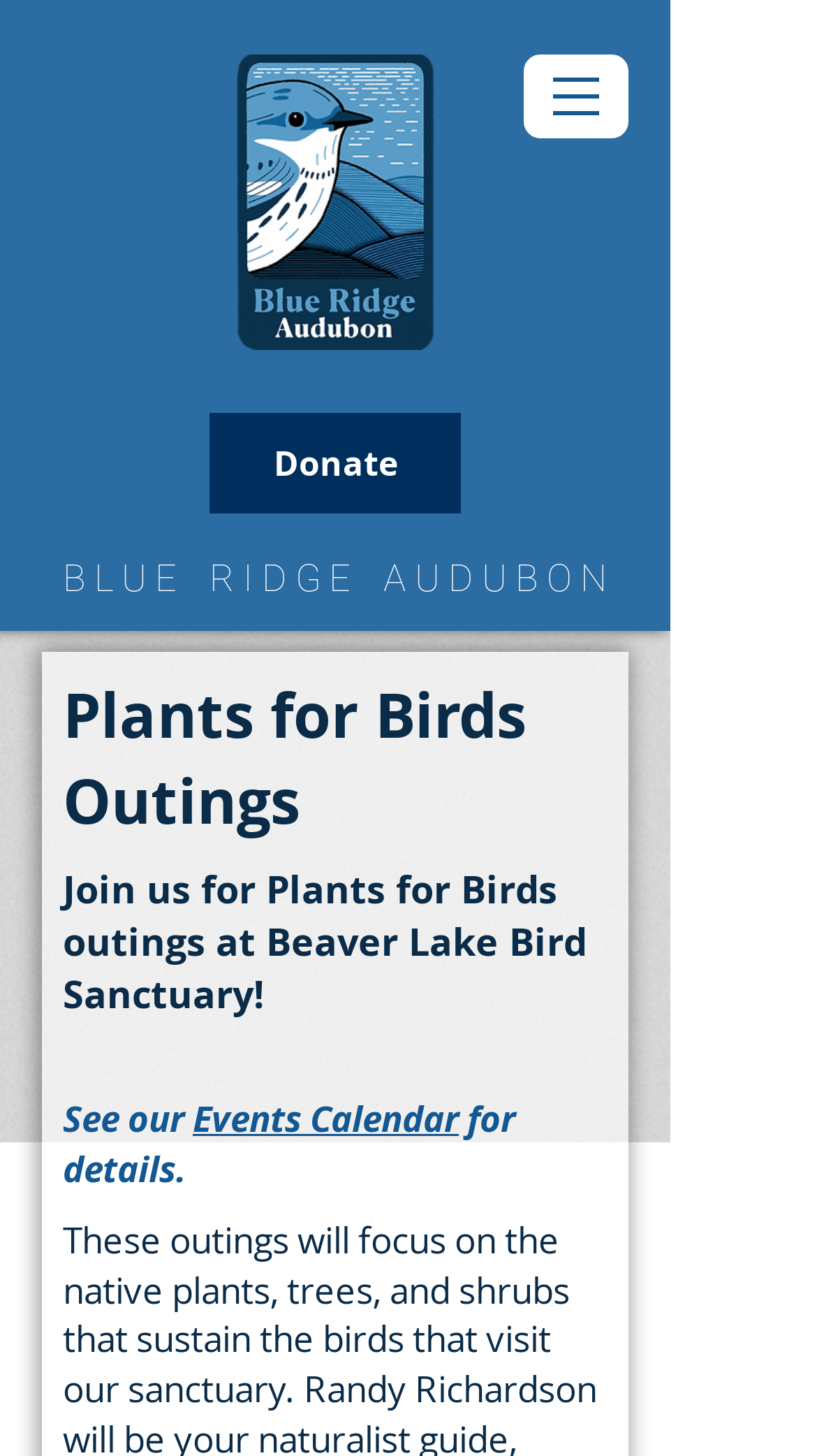Can you give a comprehensive explanation to the question given the content of the image?
What can I do at the top right of the page?

I found the answer by looking at the link 'Donate' which is located at the top right of the page. This suggests that I can donate to the organization by clicking on this link.